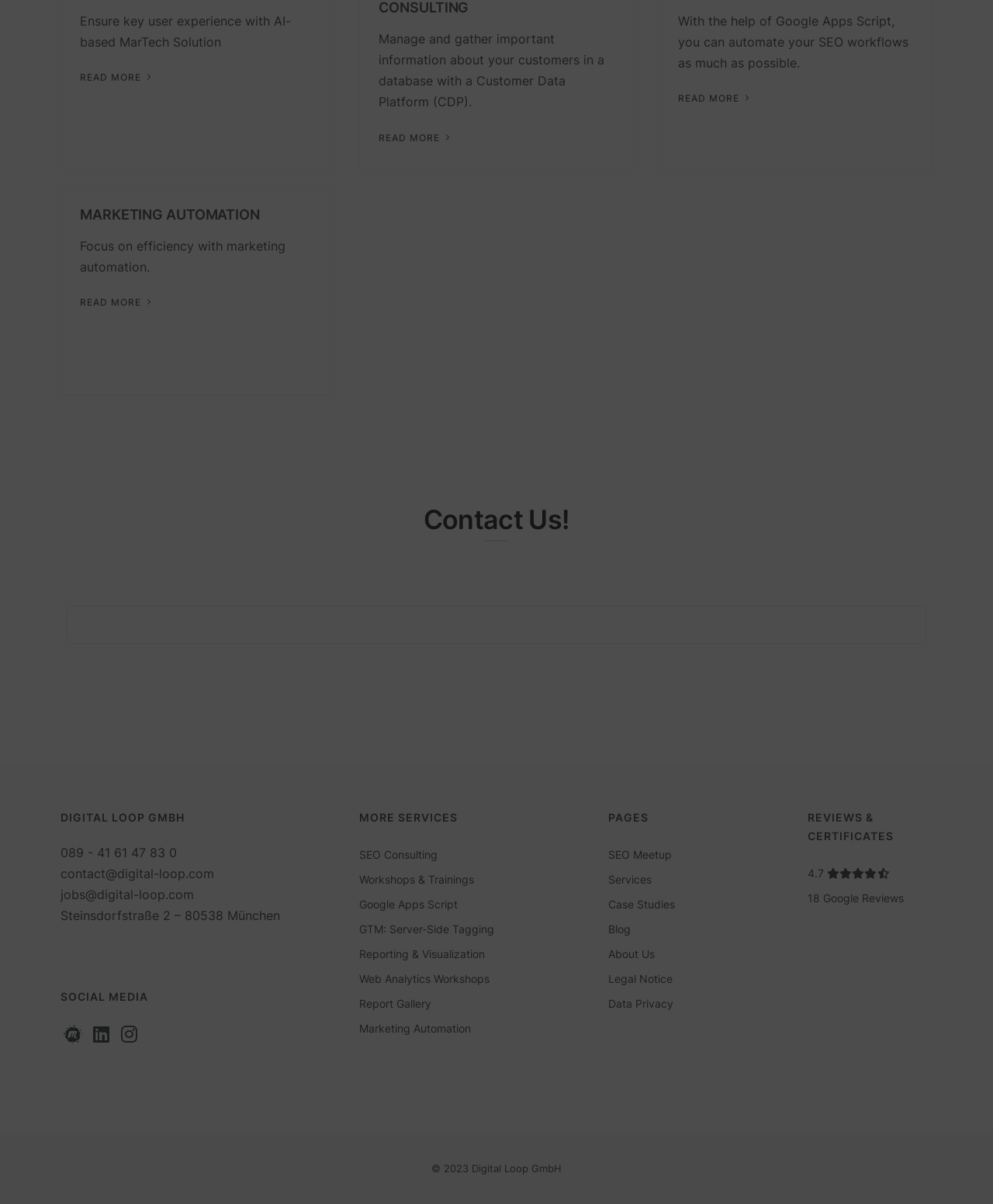Please locate the clickable area by providing the bounding box coordinates to follow this instruction: "Contact us".

[0.061, 0.419, 0.939, 0.445]